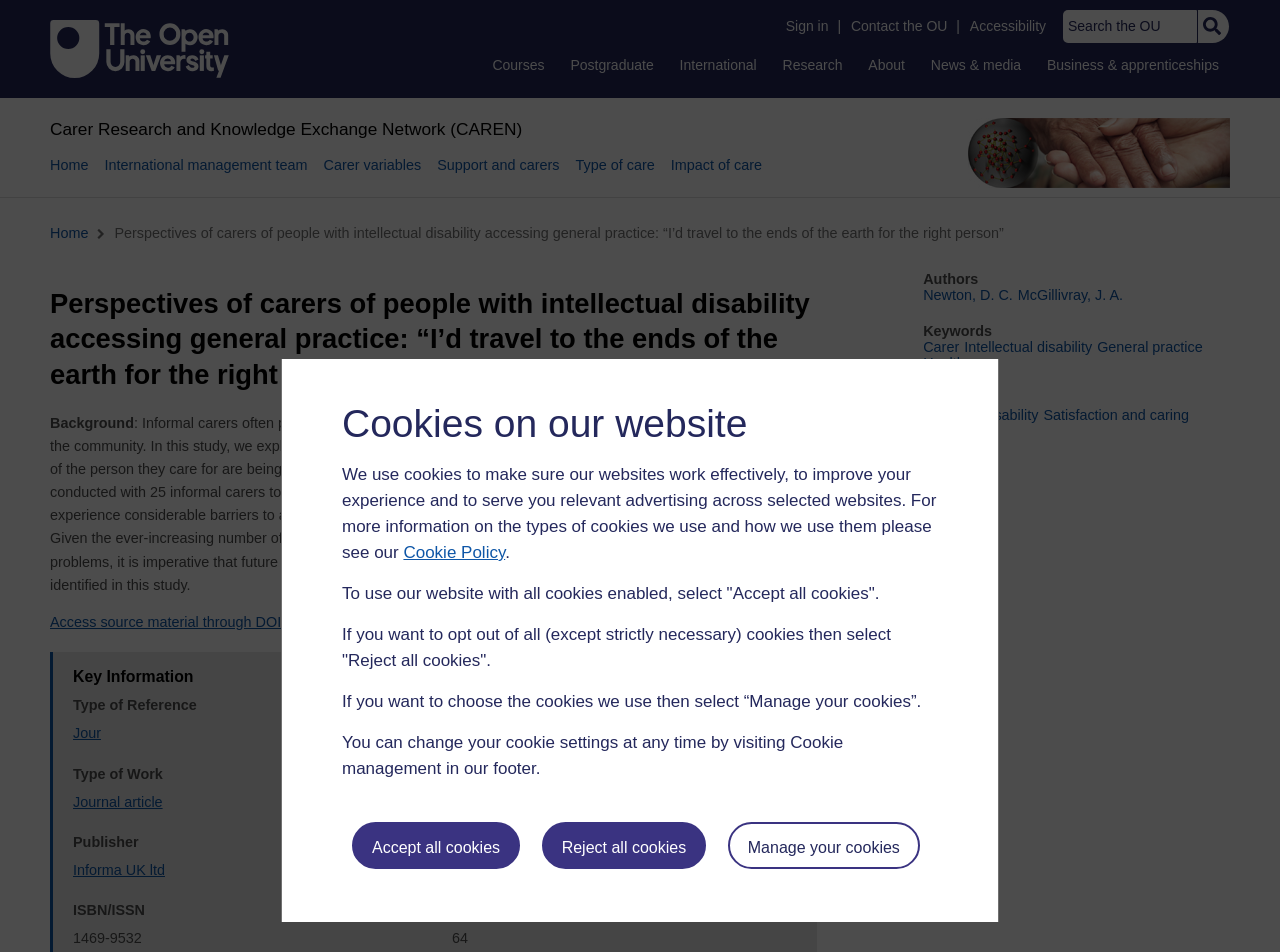Please determine the bounding box coordinates of the element to click on in order to accomplish the following task: "Search the OU". Ensure the coordinates are four float numbers ranging from 0 to 1, i.e., [left, top, right, bottom].

[0.827, 0.013, 0.899, 0.029]